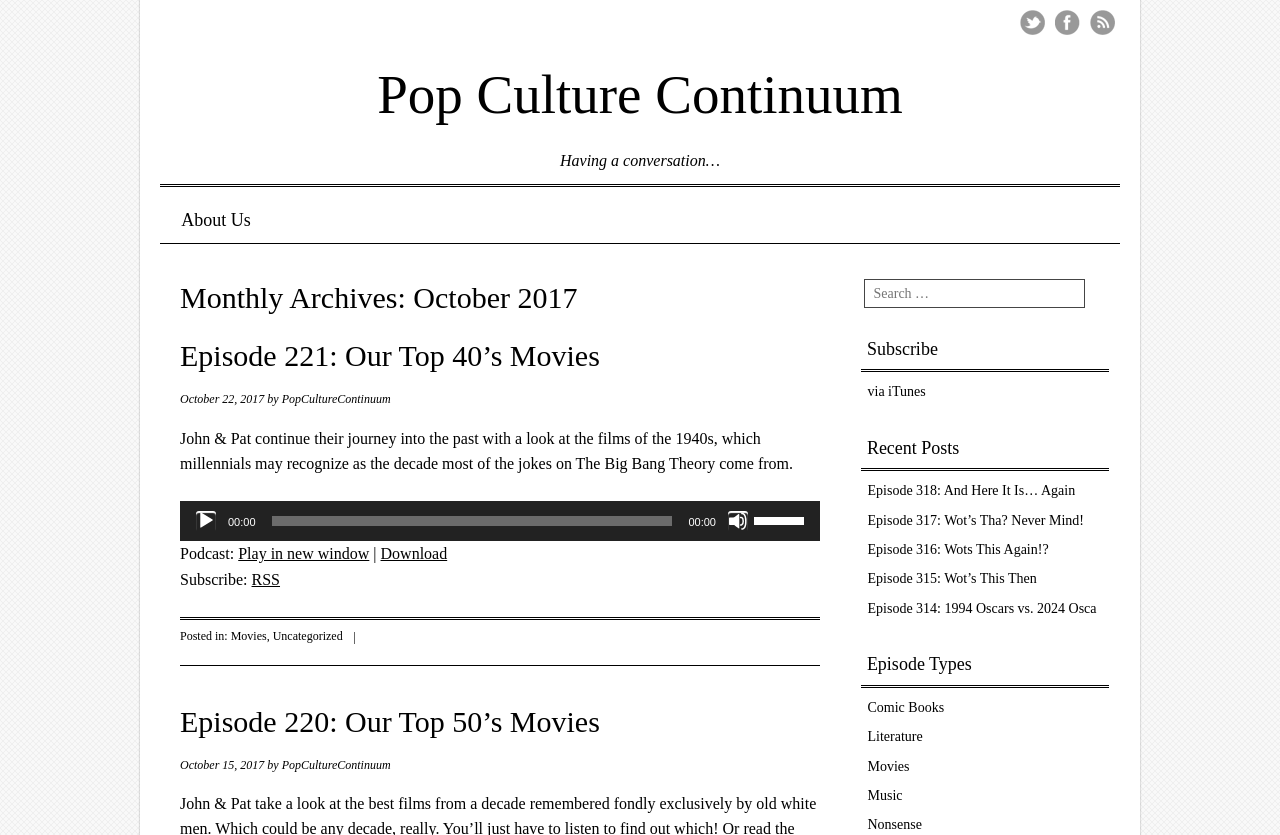Determine the bounding box coordinates of the clickable region to follow the instruction: "Play the audio".

[0.153, 0.612, 0.169, 0.636]